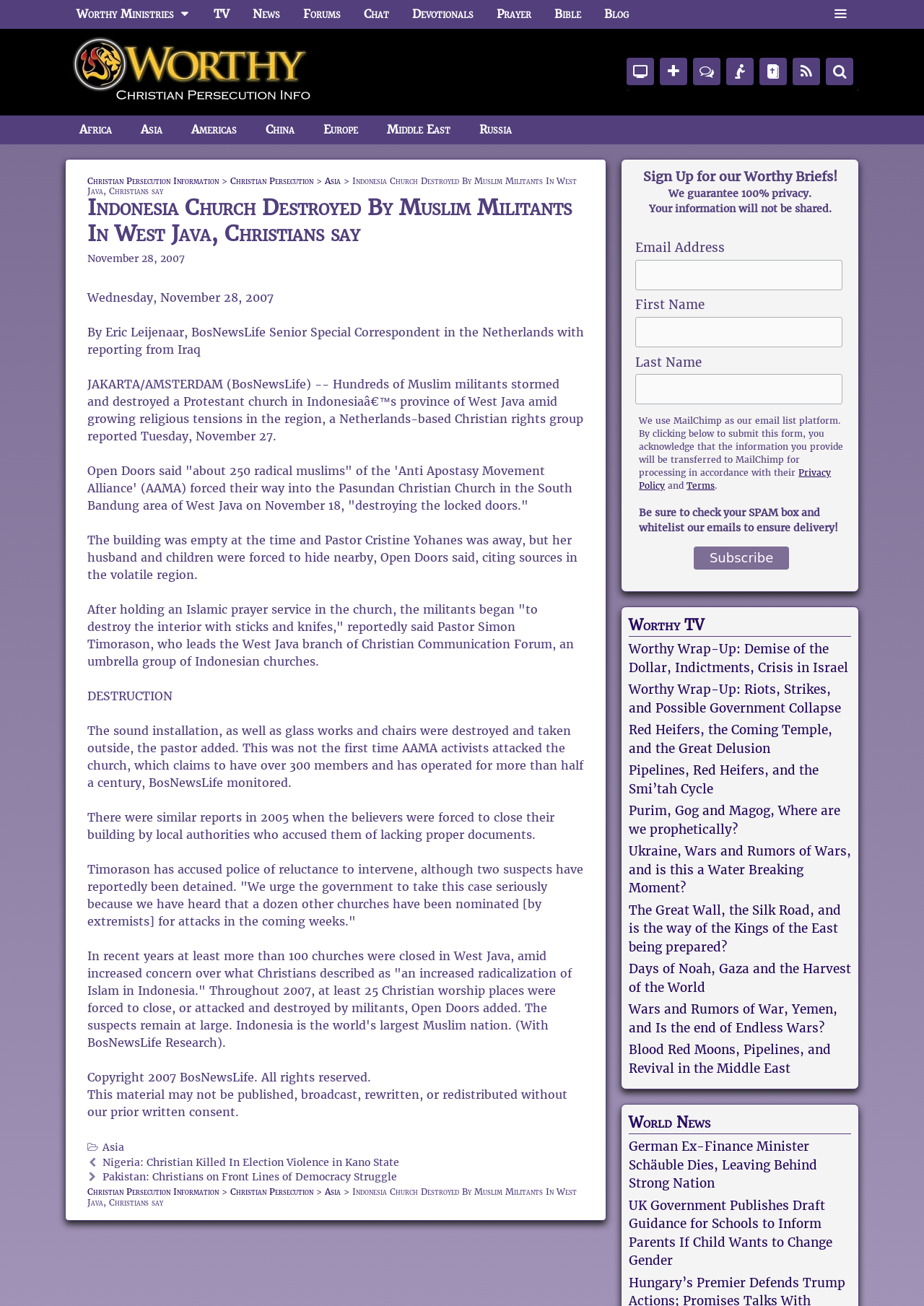Identify the bounding box coordinates of the region that should be clicked to execute the following instruction: "Click on the 'Asia' link".

[0.137, 0.088, 0.191, 0.111]